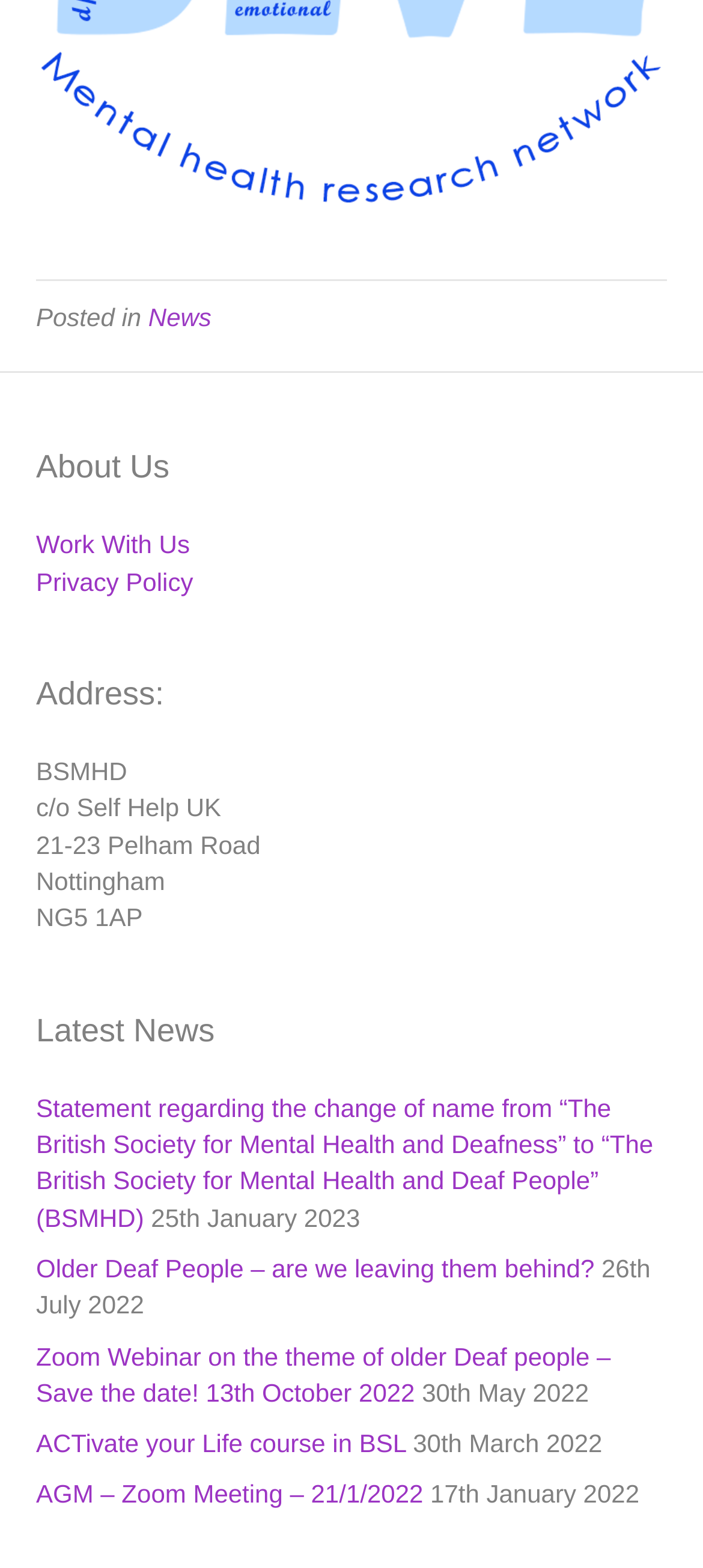Indicate the bounding box coordinates of the element that needs to be clicked to satisfy the following instruction: "Read About Us". The coordinates should be four float numbers between 0 and 1, i.e., [left, top, right, bottom].

[0.051, 0.284, 0.949, 0.313]